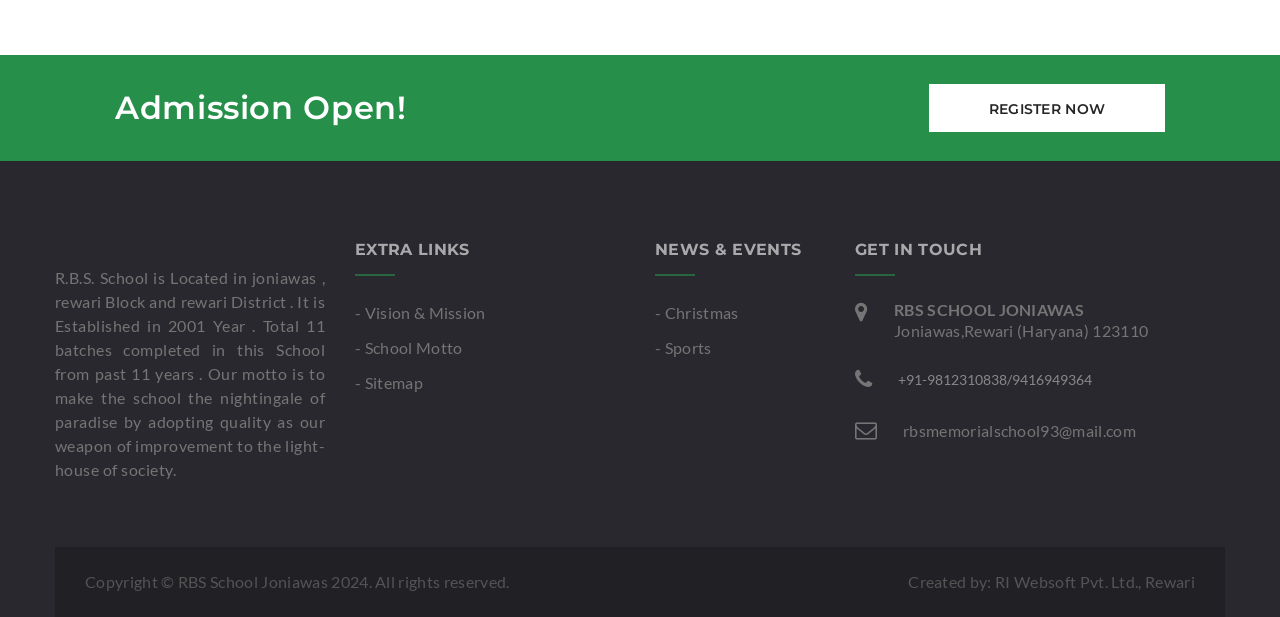Based on the image, provide a detailed and complete answer to the question: 
What is the contact email of the school?

The contact email of the school can be found in the 'GET IN TOUCH' section, where it is provided as 'rbsmemorialschool93@mail.com'.